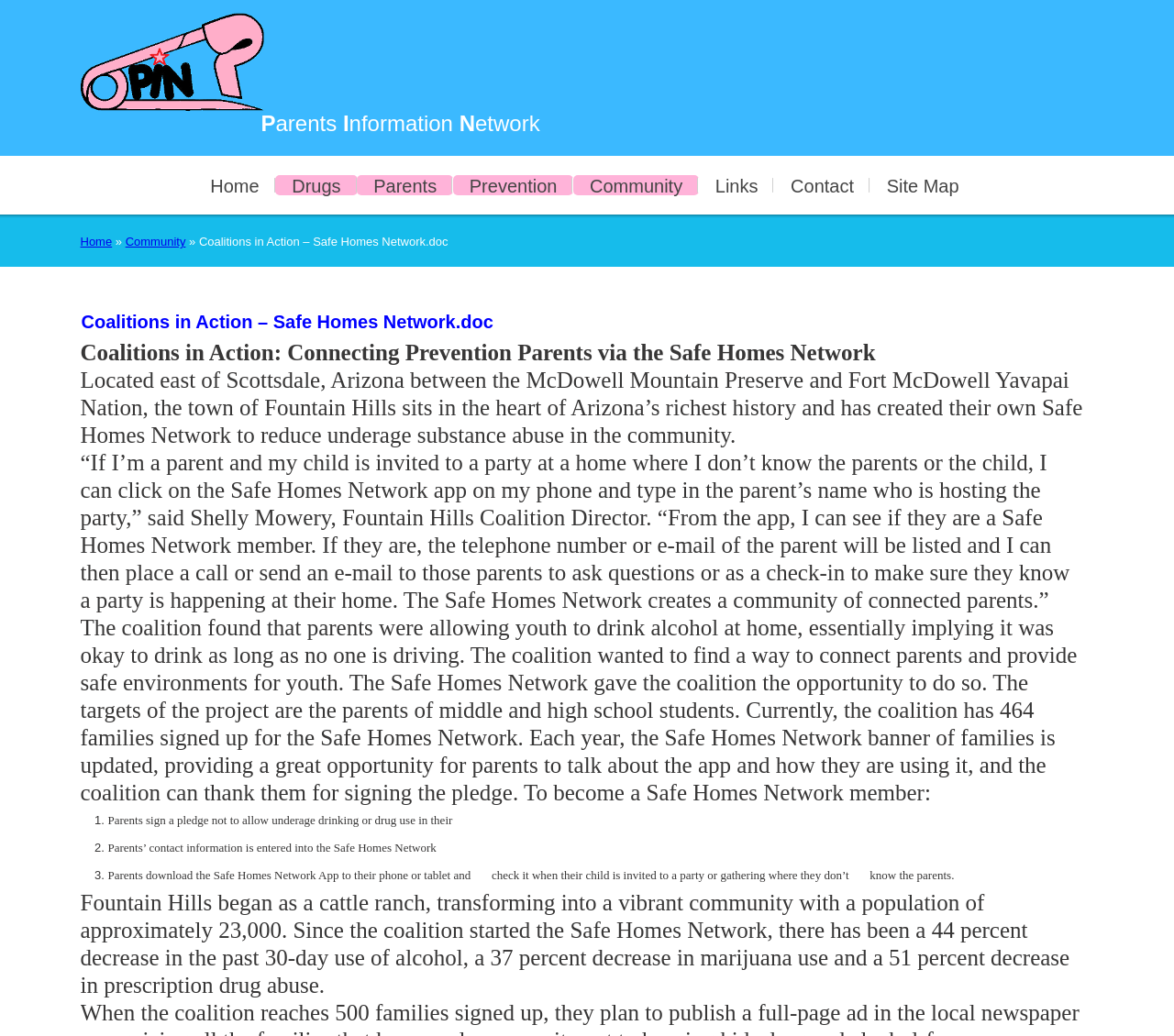Identify the bounding box for the UI element specified in this description: "Prevention". The coordinates must be four float numbers between 0 and 1, formatted as [left, top, right, bottom].

[0.386, 0.157, 0.489, 0.2]